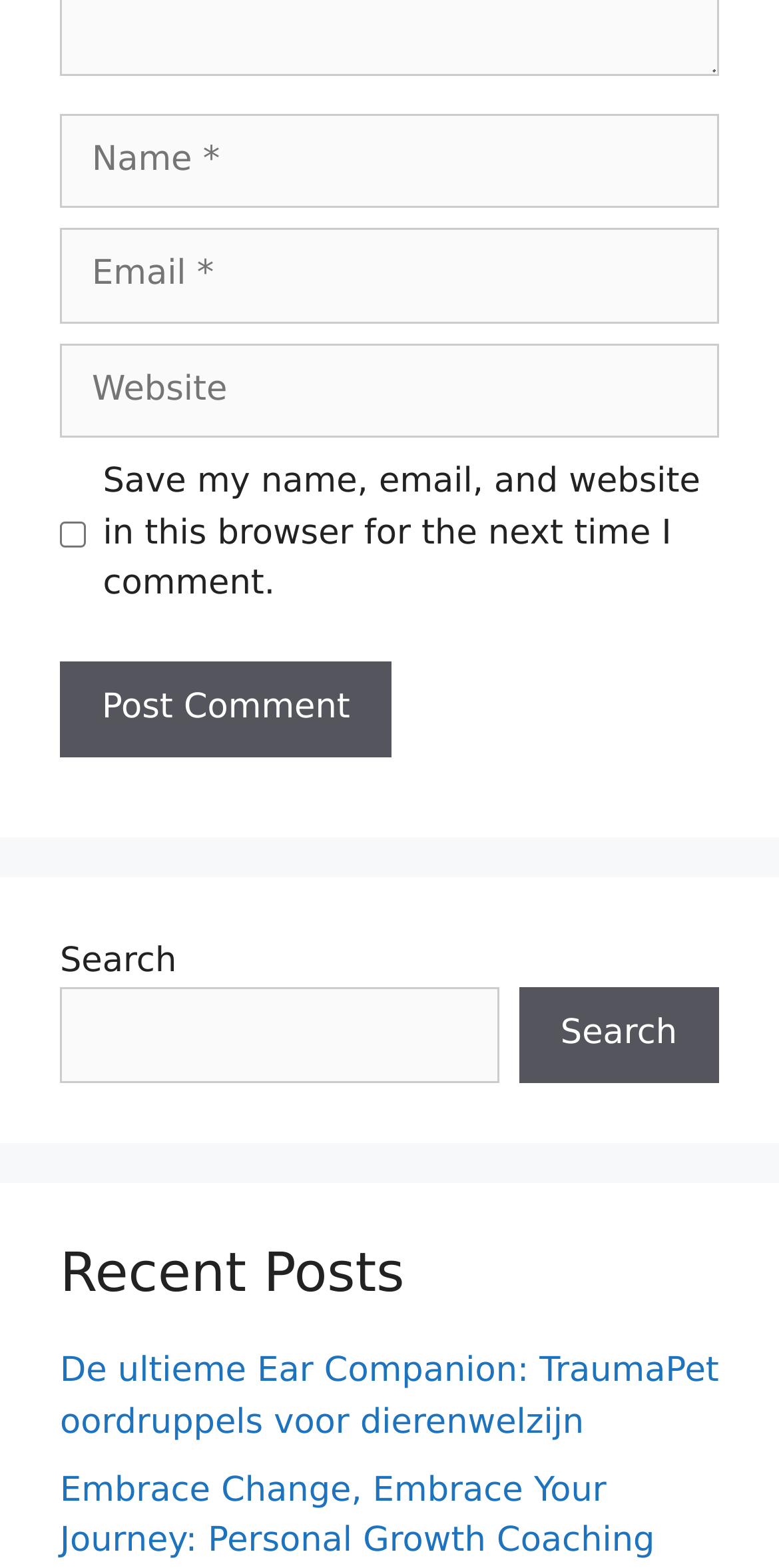Identify the bounding box for the described UI element: "name="submit" value="Post Comment"".

[0.077, 0.422, 0.503, 0.483]